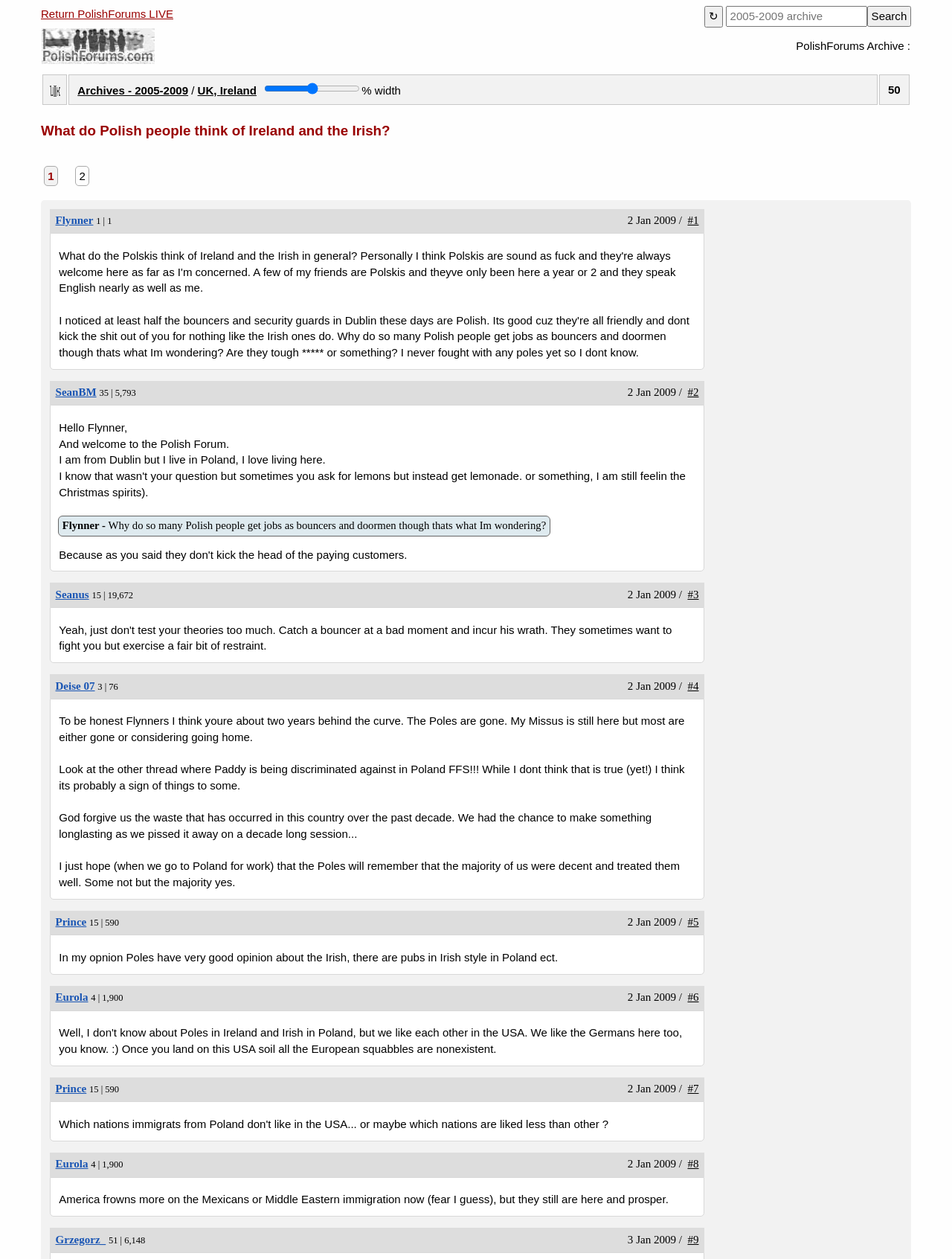Locate the UI element that matches the description aria-label="Gab" title="Gab" in the webpage screenshot. Return the bounding box coordinates in the format (top-left x, top-left y, bottom-right x, bottom-right y), with values ranging from 0 to 1.

None